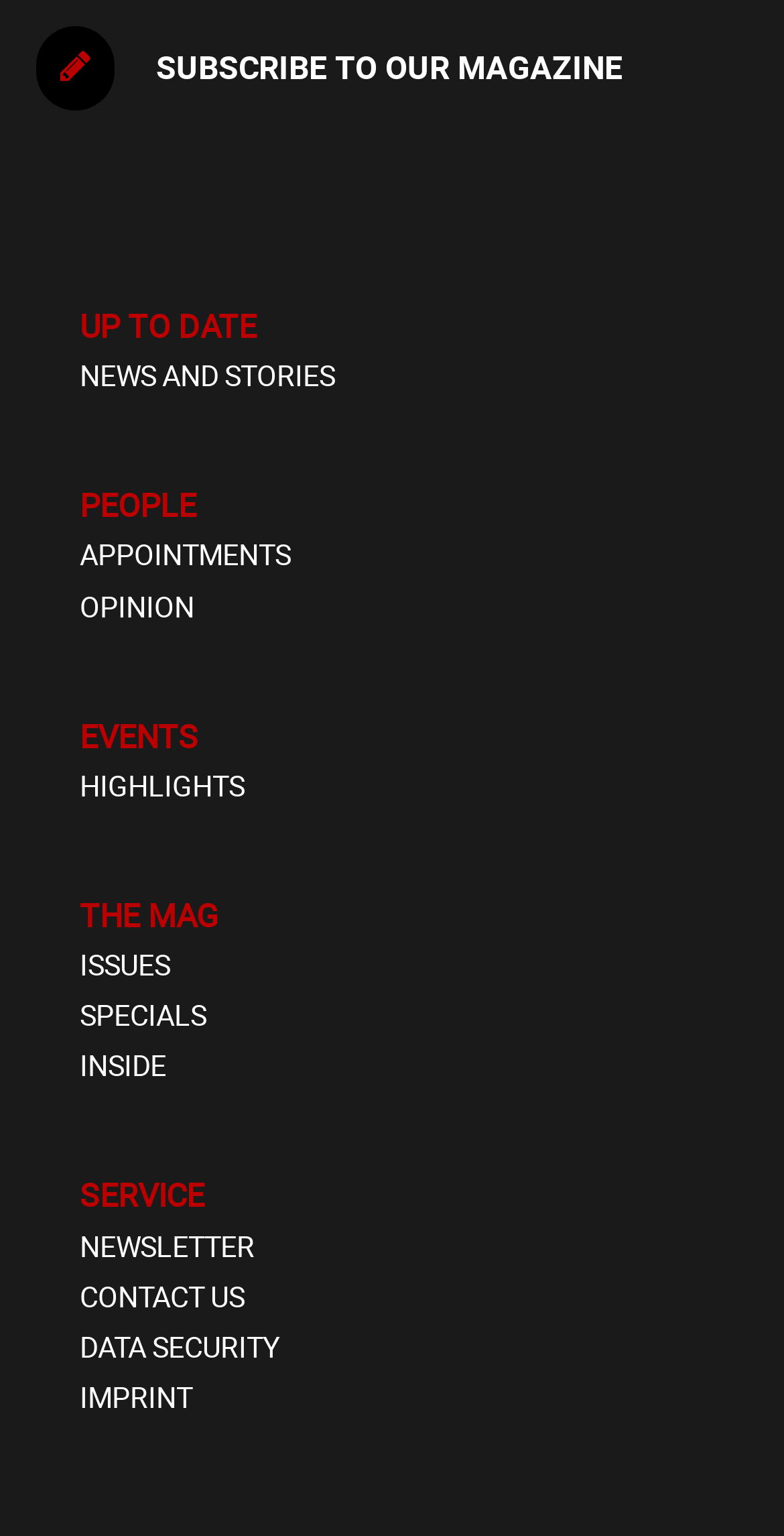What is the first link on the webpage?
Using the visual information, answer the question in a single word or phrase.

UP TO DATE